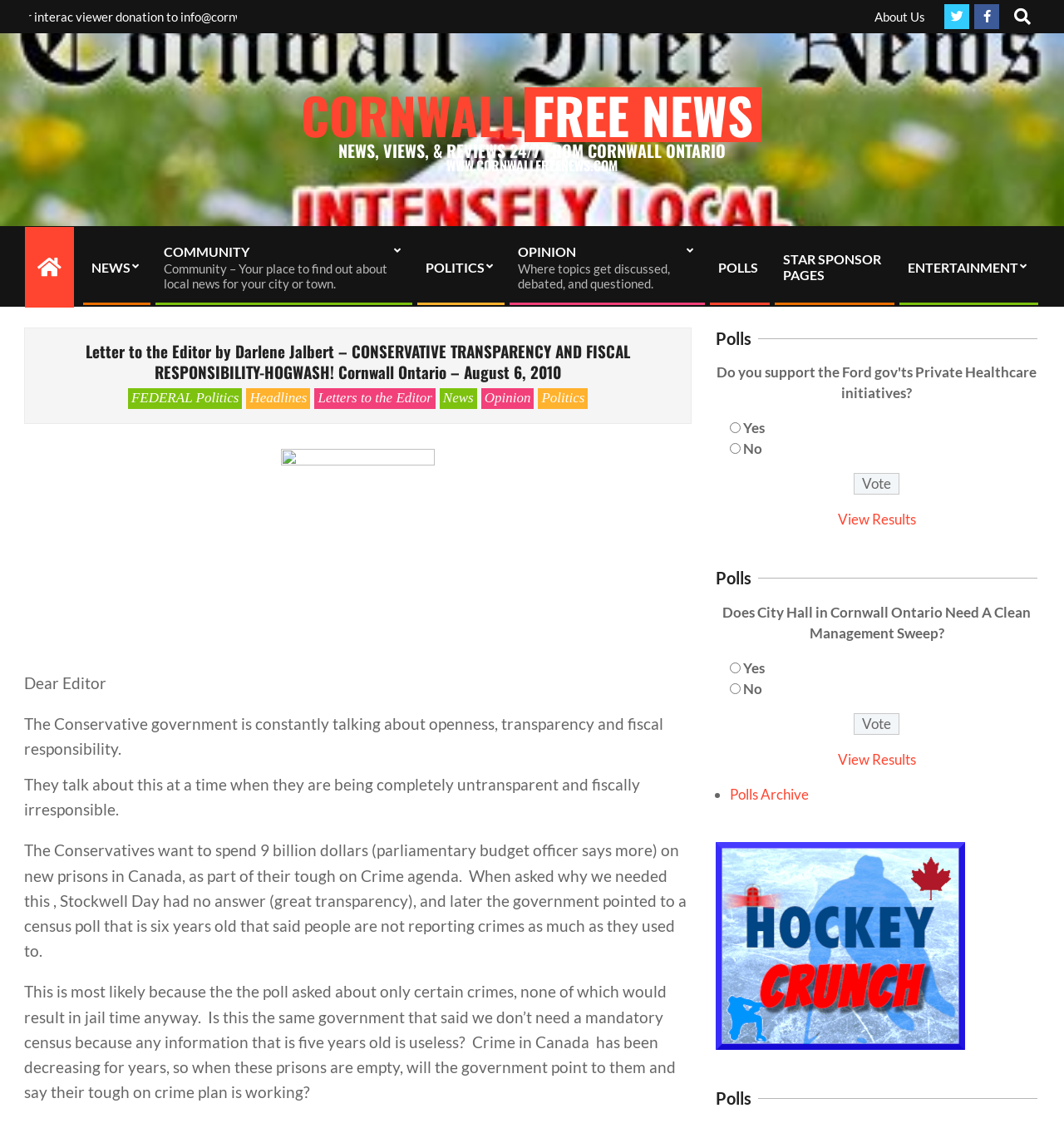Determine the bounding box of the UI element mentioned here: "Letters to the Editor". The coordinates must be in the format [left, top, right, bottom] with values ranging from 0 to 1.

[0.296, 0.346, 0.409, 0.364]